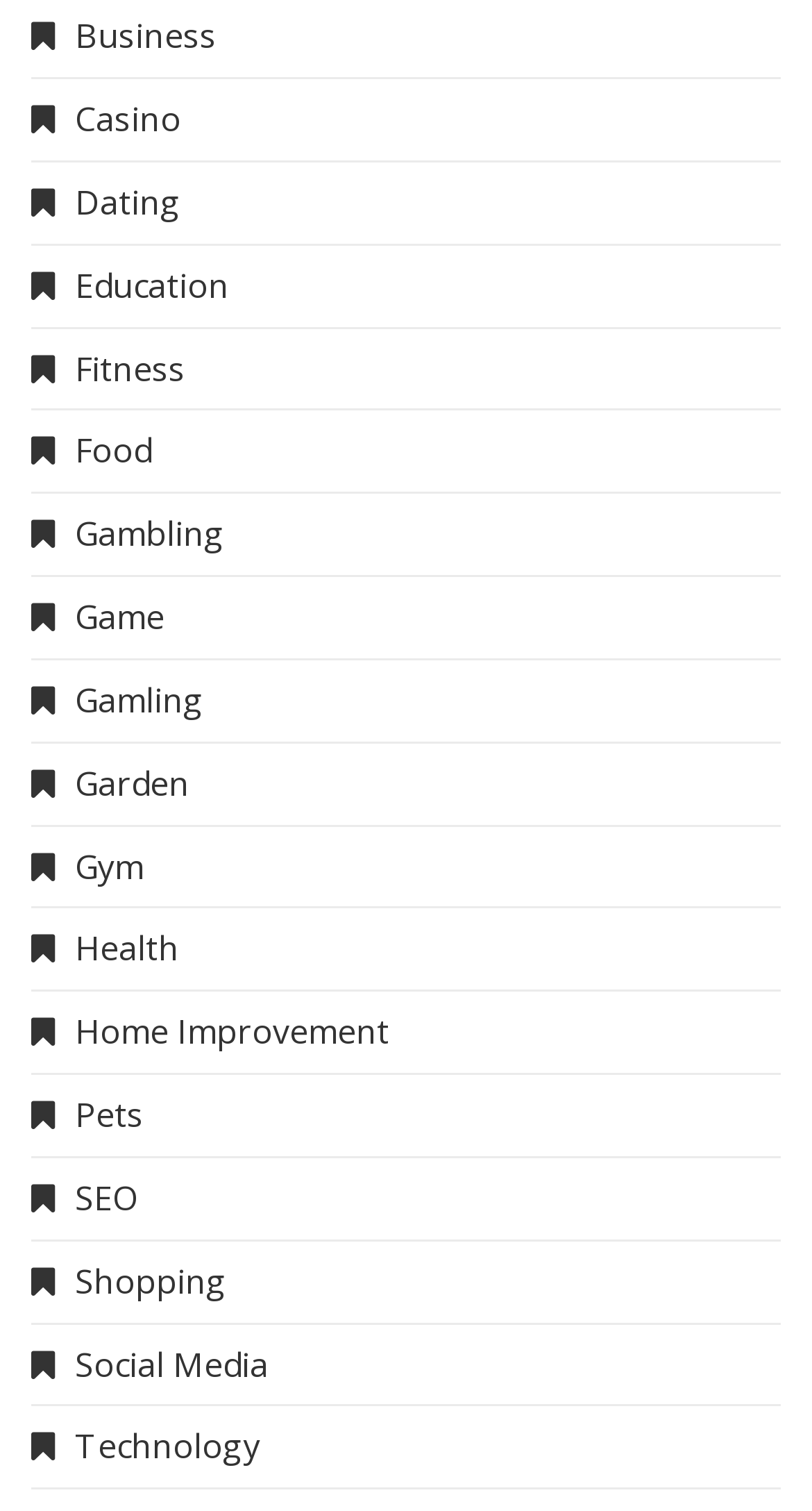Is there a category related to fitness?
Based on the image, provide a one-word or brief-phrase response.

Yes